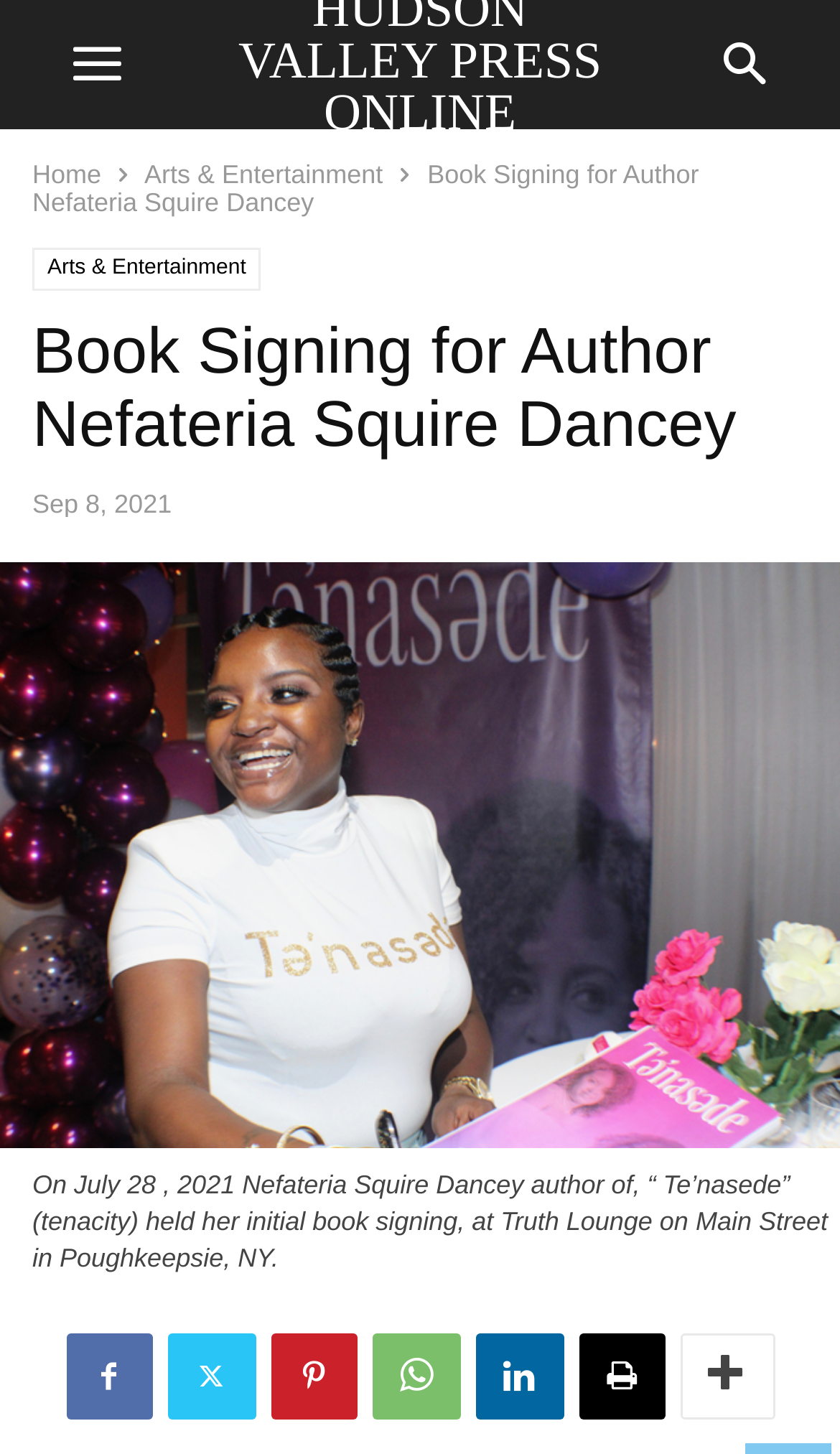Give a one-word or one-phrase response to the question: 
When did Nefateria Squire Dancey hold her book signing?

July 28, 2021